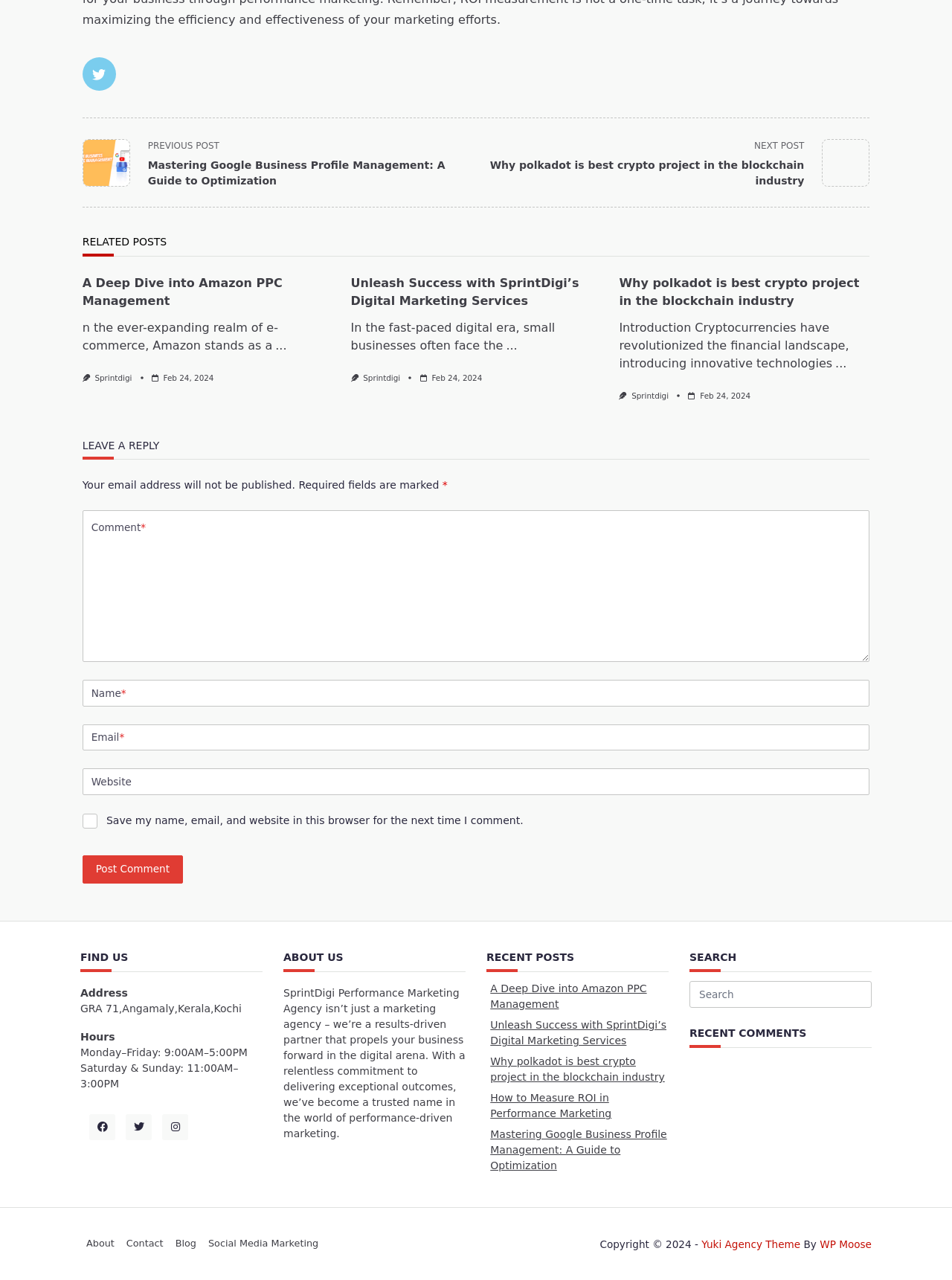Please determine the bounding box coordinates for the element that should be clicked to follow these instructions: "Click the 'Law Offices Of Robert Gluck' link".

None